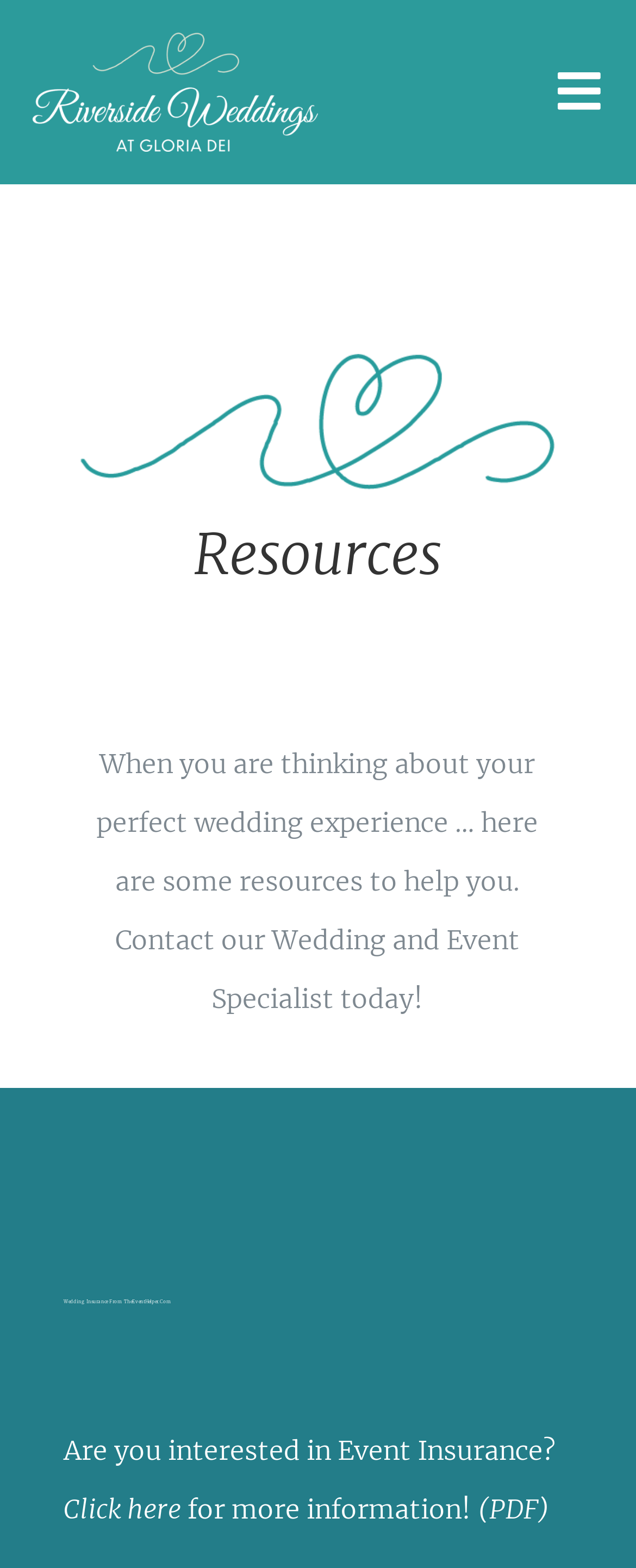Please find the bounding box coordinates of the section that needs to be clicked to achieve this instruction: "Learn about Wedding Insurance From TheEventHelper.Com".

[0.1, 0.828, 0.269, 0.832]